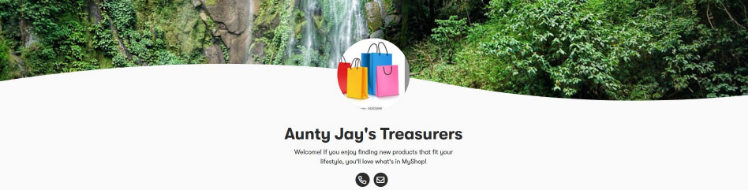Elaborate on all the elements present in the image.

This vibrant image showcases the welcoming banner for "Aunty Jay's Treasures," featuring a lively design that invites viewers to explore new products suited to their lifestyles. At the forefront, a playful graphic displays colorful shopping bags—red, yellow, and blue—symbolizing a fun shopping experience. The name of the shop is prominently featured in a modern font, adding a touch of elegance and approachability. In the background, a lush green landscape with a cascading waterfall creates a serene ambiance, suggesting a connection to nature and delighting visitors with a refreshing feeling. Below the shop's title, a friendly message welcomes customers to discover what’s new, enhancing the shop's spirit of innovation and excitement. Icons for contact options indicate accessibility and customer engagement, making it easy for potential shoppers to connect. Overall, this image encapsulates the vibrant, inviting essence of "Aunty Jay's Treasures."